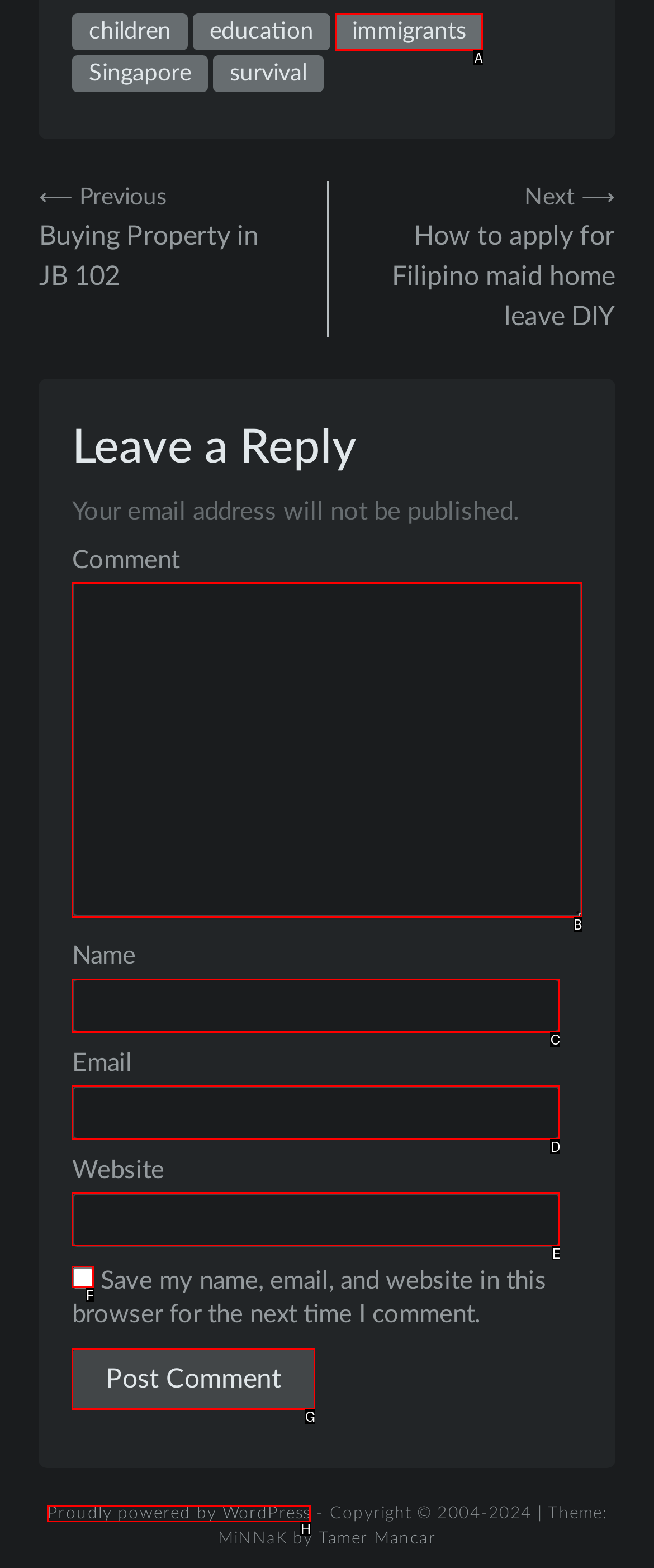Identify the correct letter of the UI element to click for this task: Click on the 'Post Comment' button
Respond with the letter from the listed options.

G